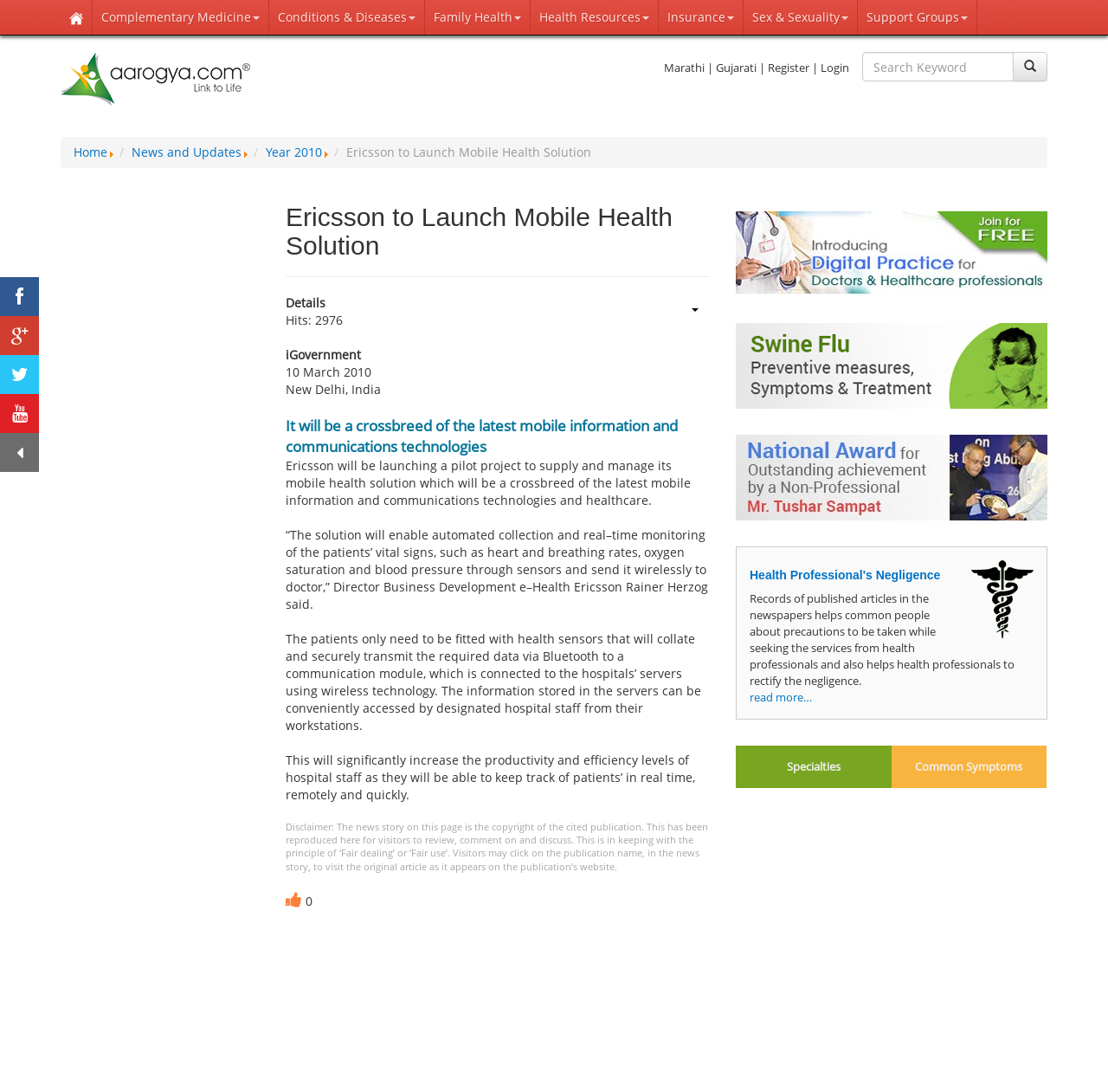Please locate the bounding box coordinates for the element that should be clicked to achieve the following instruction: "Click on the 'Register' link". Ensure the coordinates are given as four float numbers between 0 and 1, i.e., [left, top, right, bottom].

[0.693, 0.055, 0.731, 0.069]